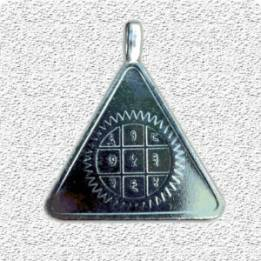What are the two planets associated with the Surya Budh Yantra?
Based on the screenshot, give a detailed explanation to answer the question.

According to the caption, the Surya Budh Yantra is often associated with invoking the blessings of the Sun and Mercury for success and wisdom, which implies that these two planets are connected to the Yantra.